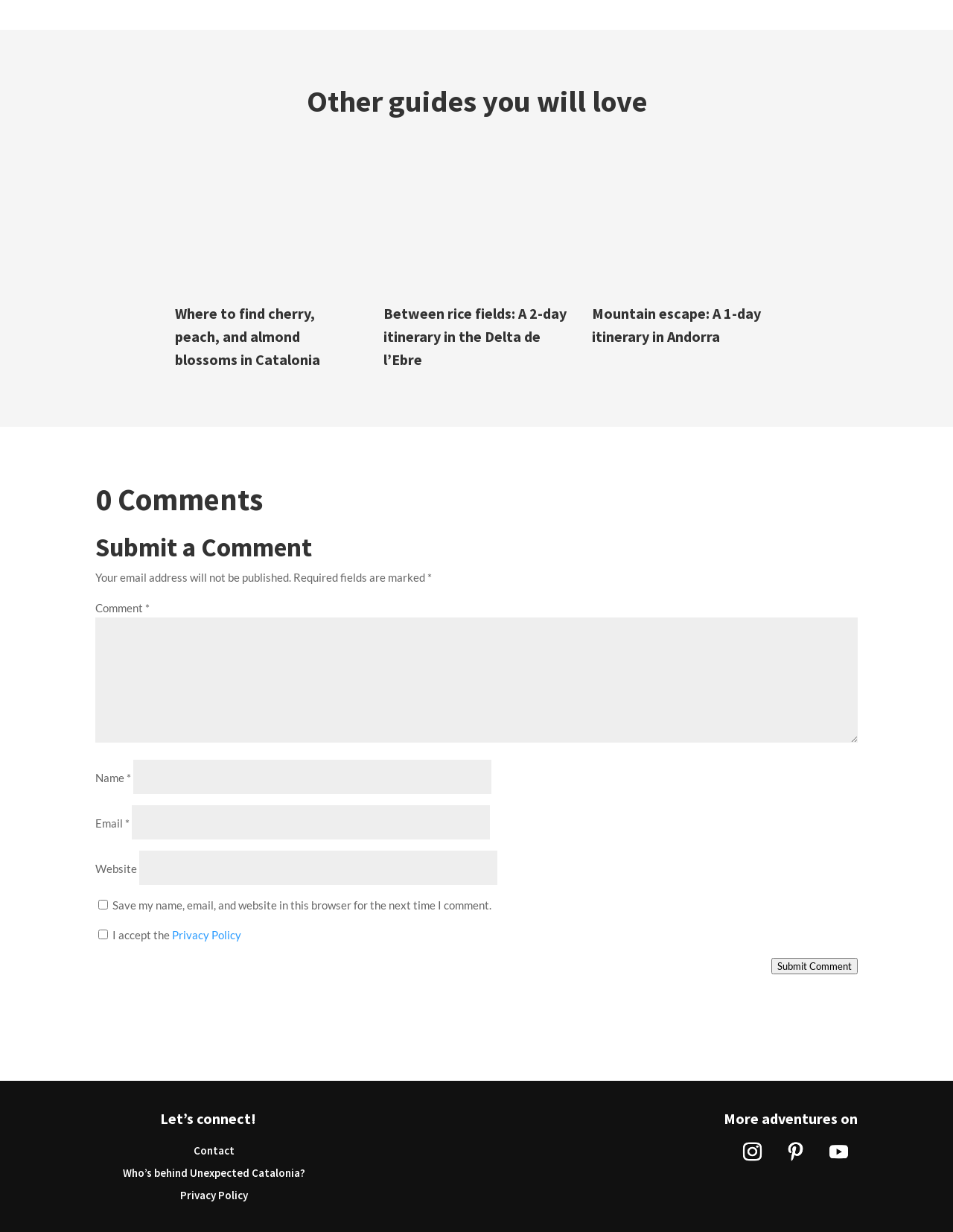Locate the bounding box coordinates of the region to be clicked to comply with the following instruction: "Click on the 'Contact' link". The coordinates must be four float numbers between 0 and 1, in the form [left, top, right, bottom].

[0.112, 0.929, 0.337, 0.938]